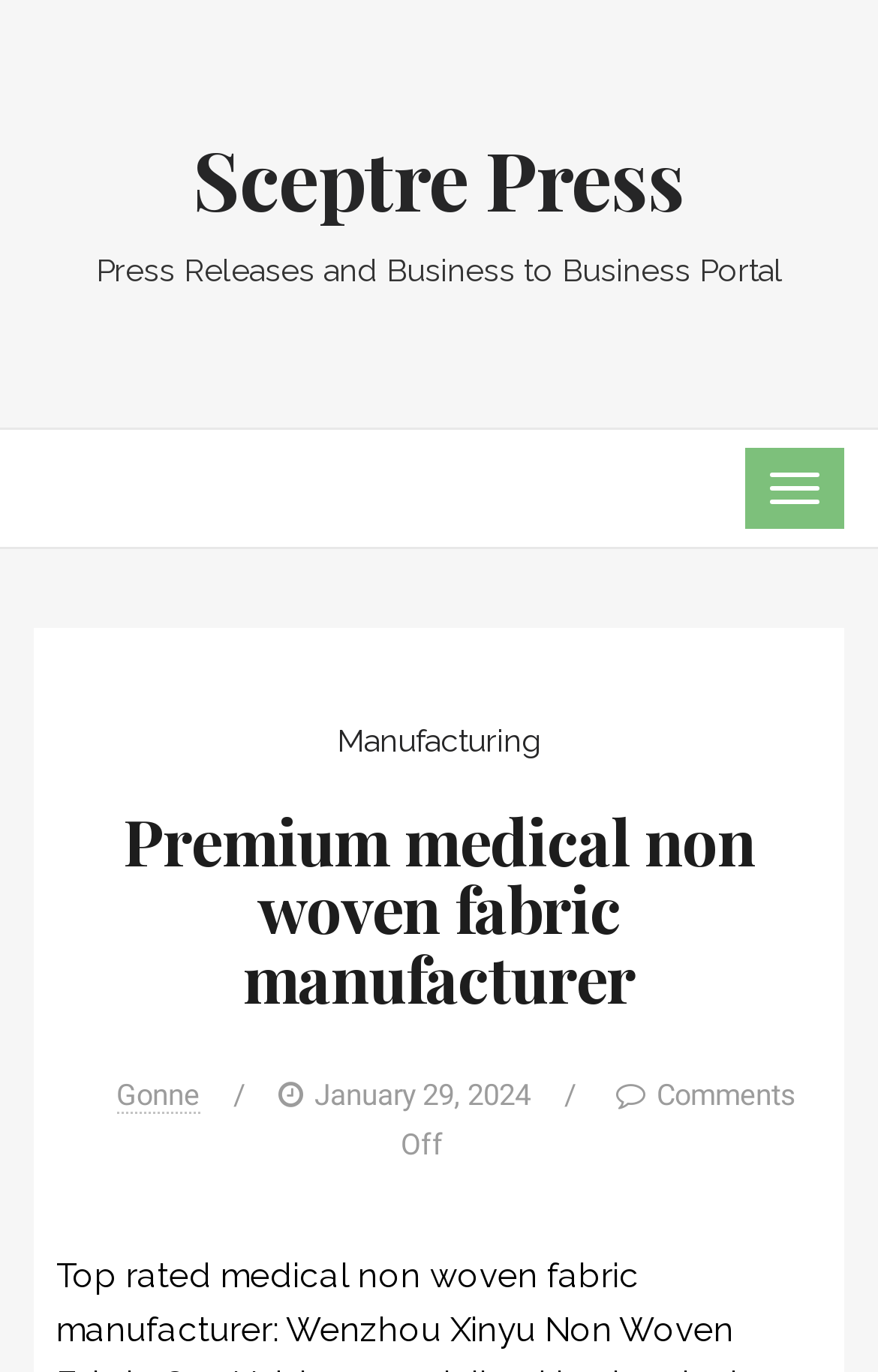What is the name of the company?
Using the image, elaborate on the answer with as much detail as possible.

The name of the company can be found in the top-left corner of the webpage, where it says 'Sceptre Press' in a heading element.